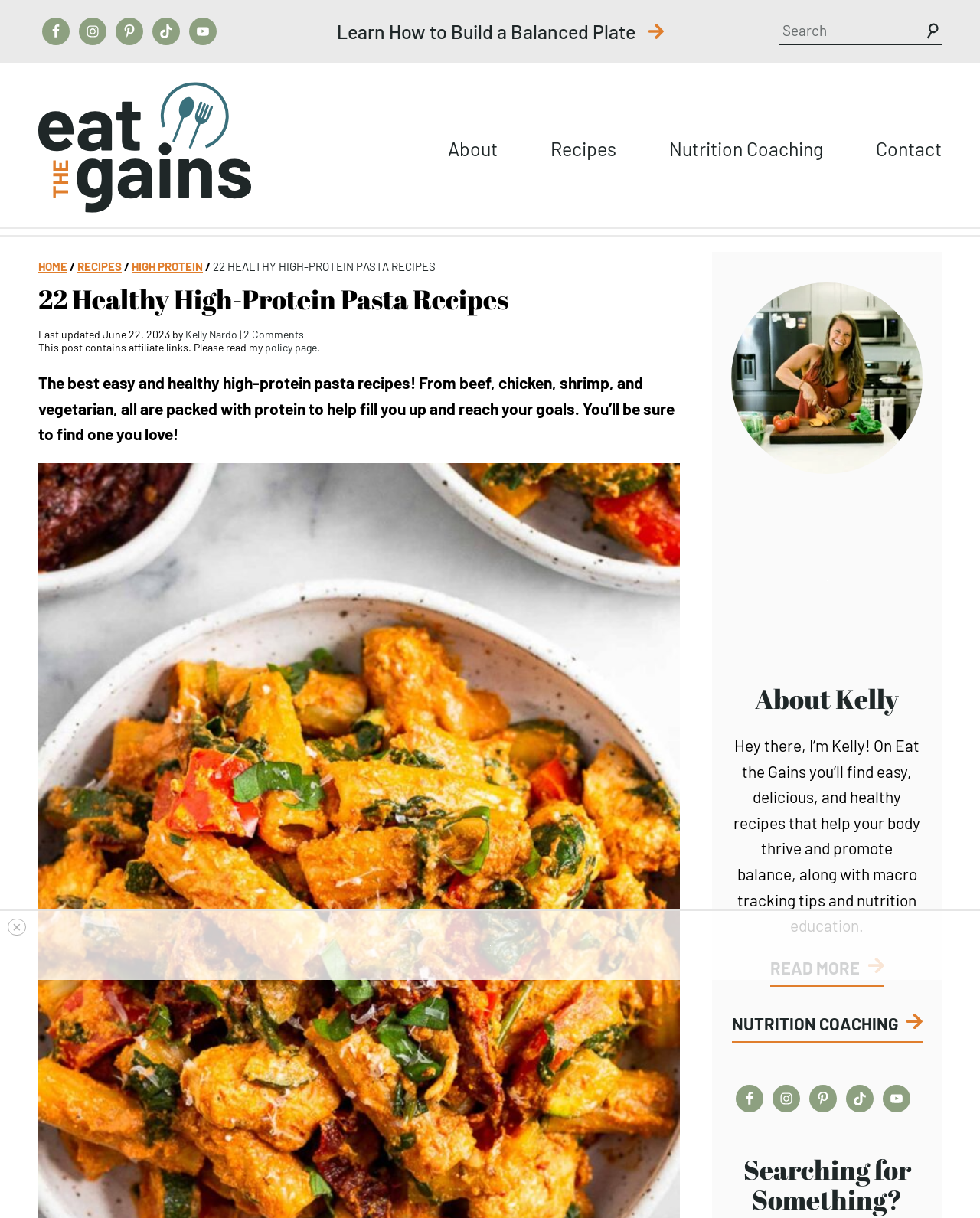Please provide the bounding box coordinates for the element that needs to be clicked to perform the following instruction: "Learn how to build a balanced plate". The coordinates should be given as four float numbers between 0 and 1, i.e., [left, top, right, bottom].

[0.343, 0.013, 0.677, 0.038]